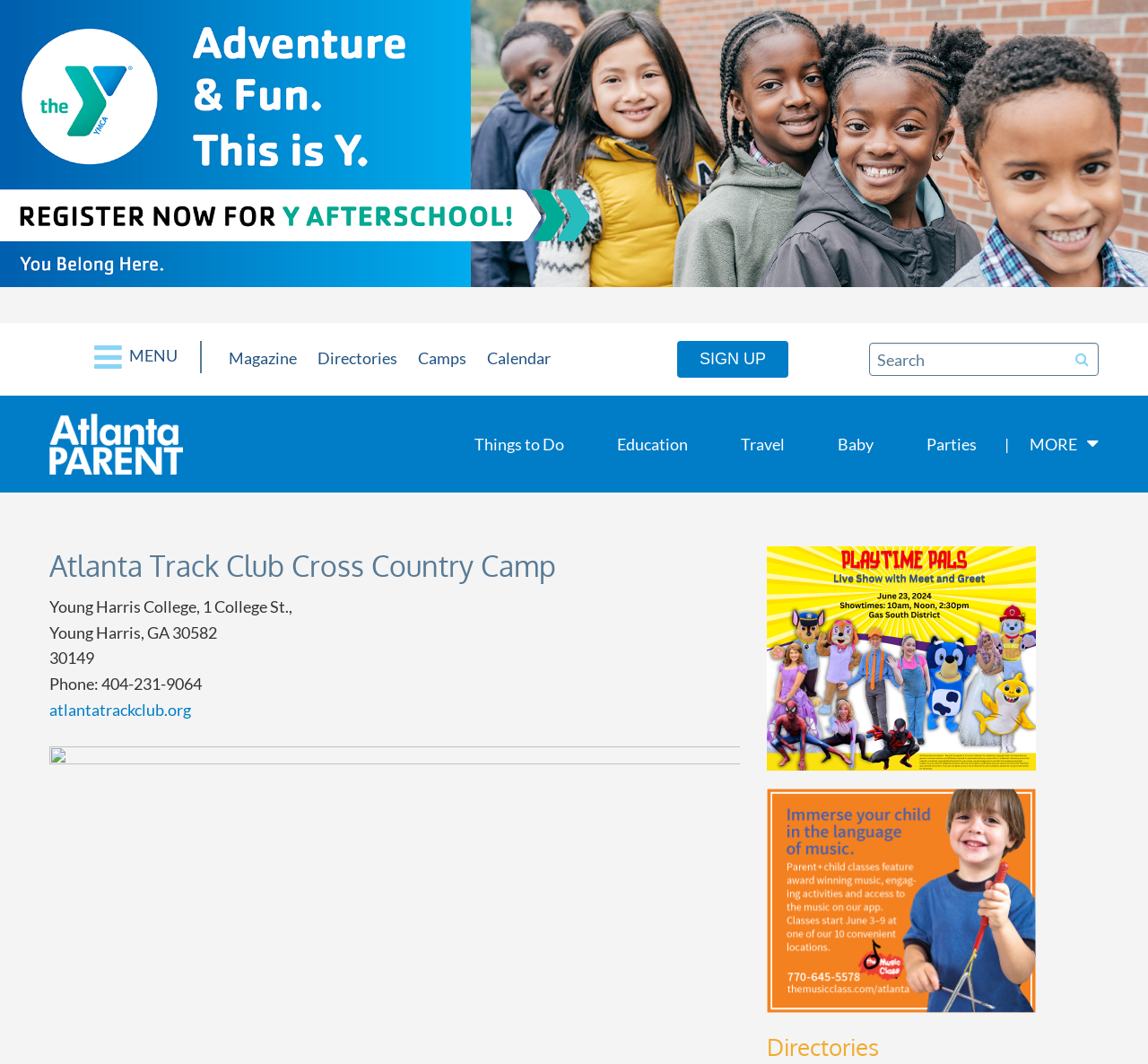What is the name of the link below the menu icon?
Refer to the image and provide a one-word or short phrase answer.

Magazine